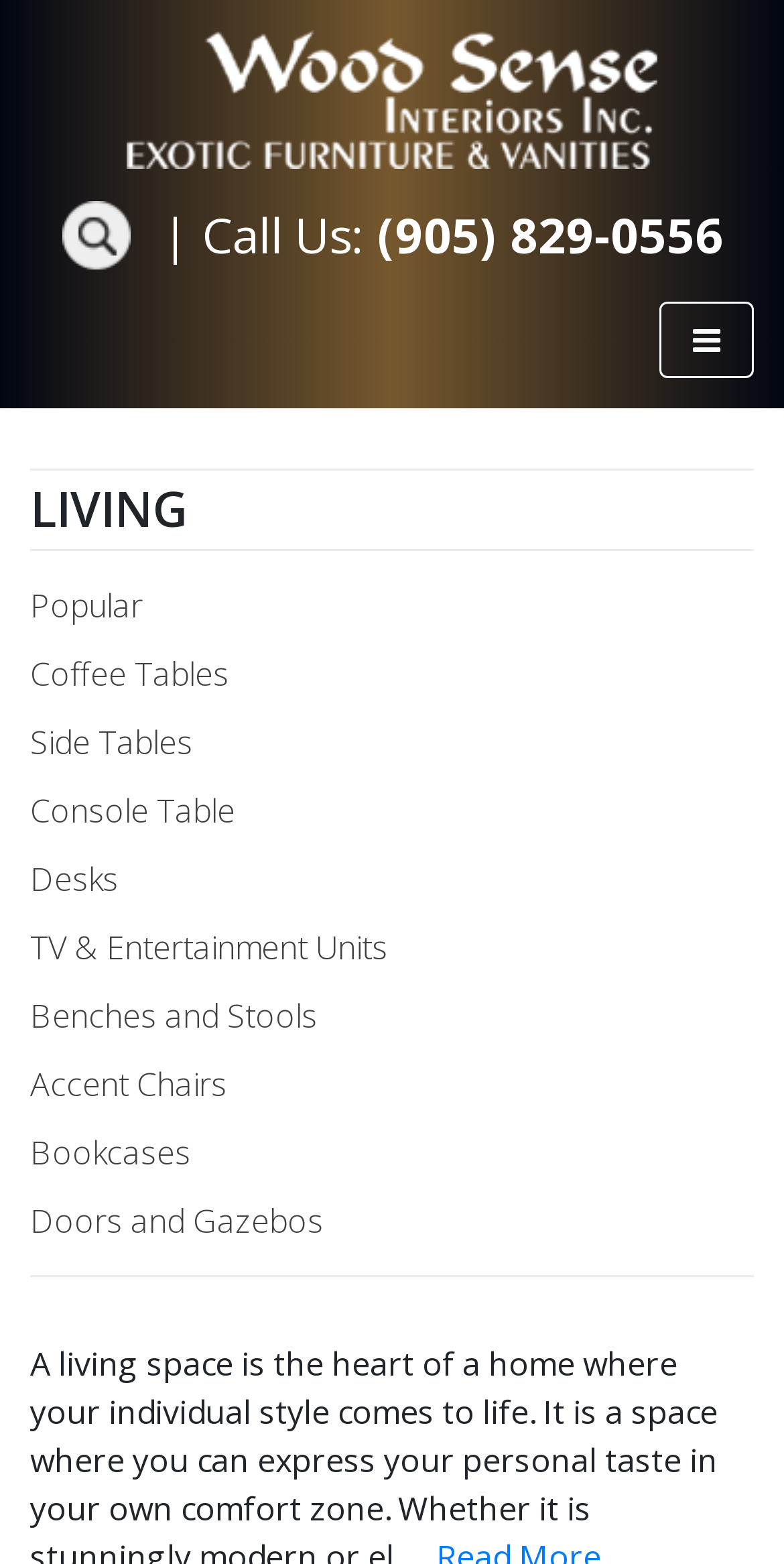Locate the bounding box of the UI element with the following description: "Accent Chairs".

[0.038, 0.679, 0.29, 0.707]